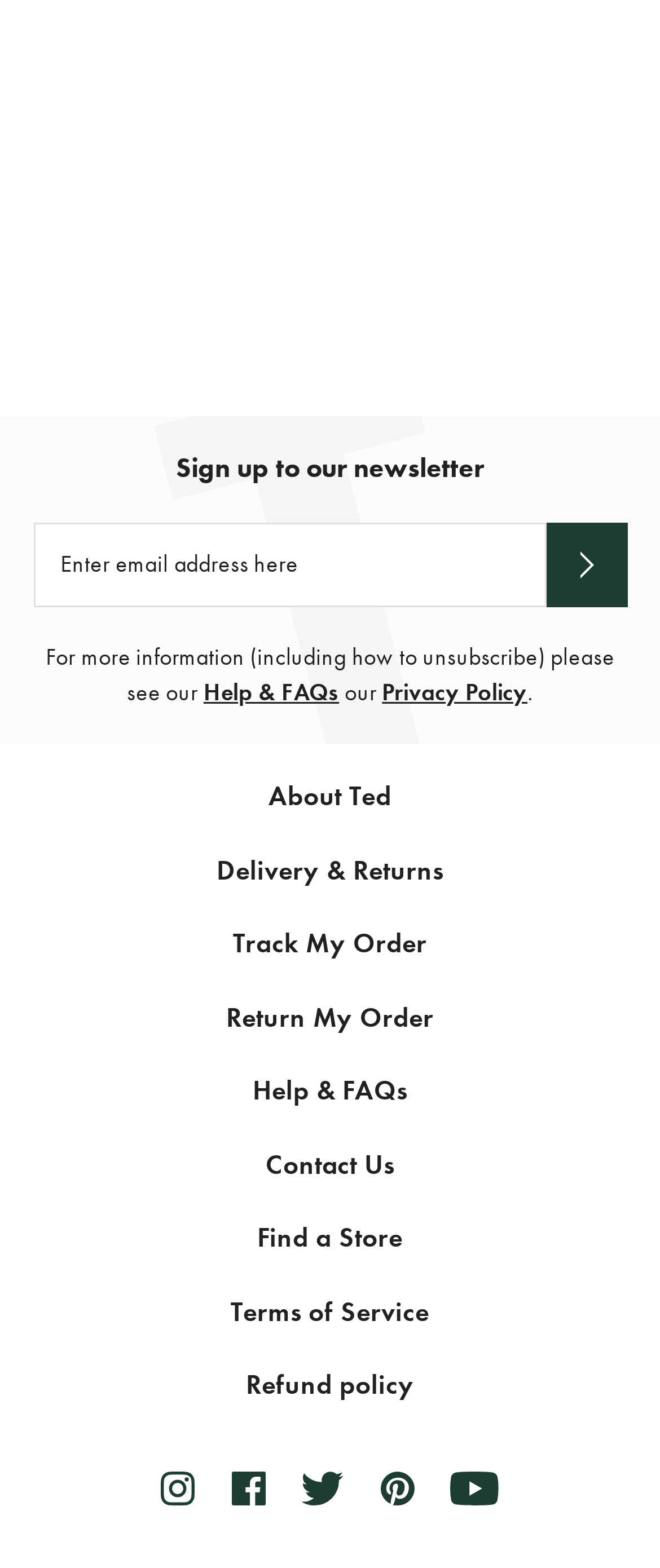Kindly respond to the following question with a single word or a brief phrase: 
What is the purpose of the button next to the textbox?

Submit email address